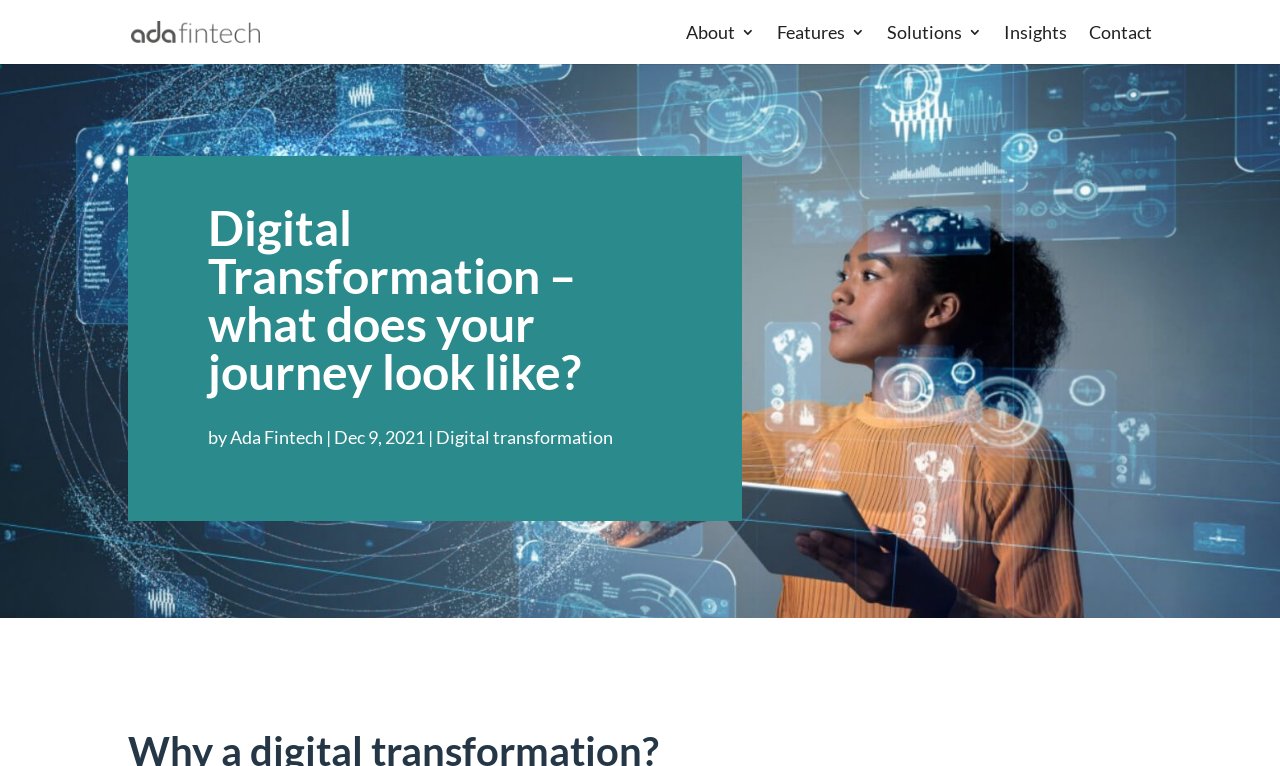Look at the image and answer the question in detail:
When was the article published?

The publication date of the article can be found below the heading, where it is written 'by Ada Fintech | Dec 9, 2021'.